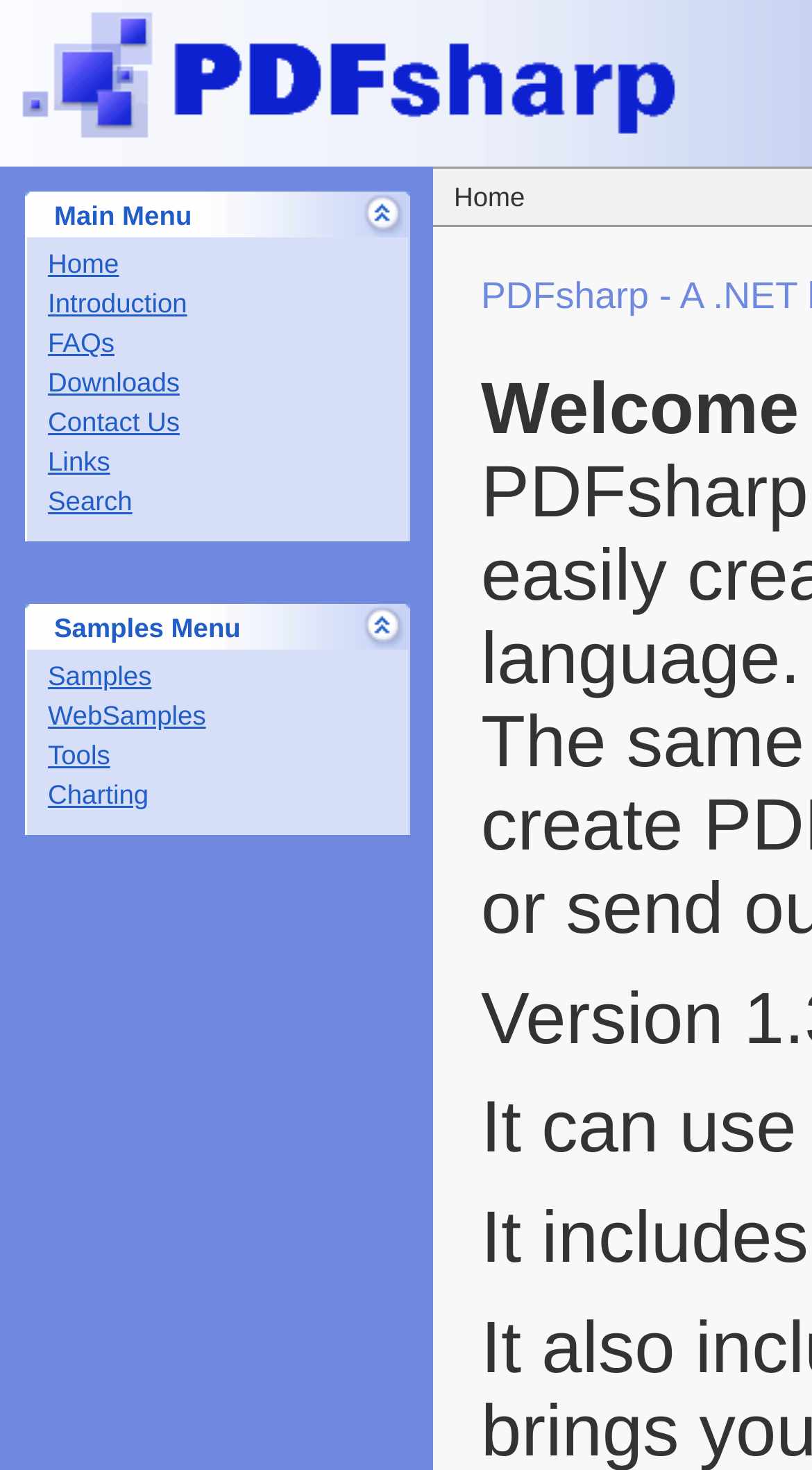Give a full account of the webpage's elements and their arrangement.

The webpage is about PDFsharp, a tool for creating PDF documents. At the top, there is a main menu with 7 links: Home, Introduction, FAQs, Downloads, Contact Us, Links, and Search. These links are arranged vertically, with Home at the top and Search at the bottom.

Below the main menu, there is a samples menu with 4 links: Samples, WebSamples, Tools, and Charting. These links are also arranged vertically, with Samples at the top and Charting at the bottom.

The main menu and samples menu are separated by a small gap, and both are positioned near the top-left corner of the page. The links in both menus are evenly spaced and have a similar font size and style. There are no images on the page.